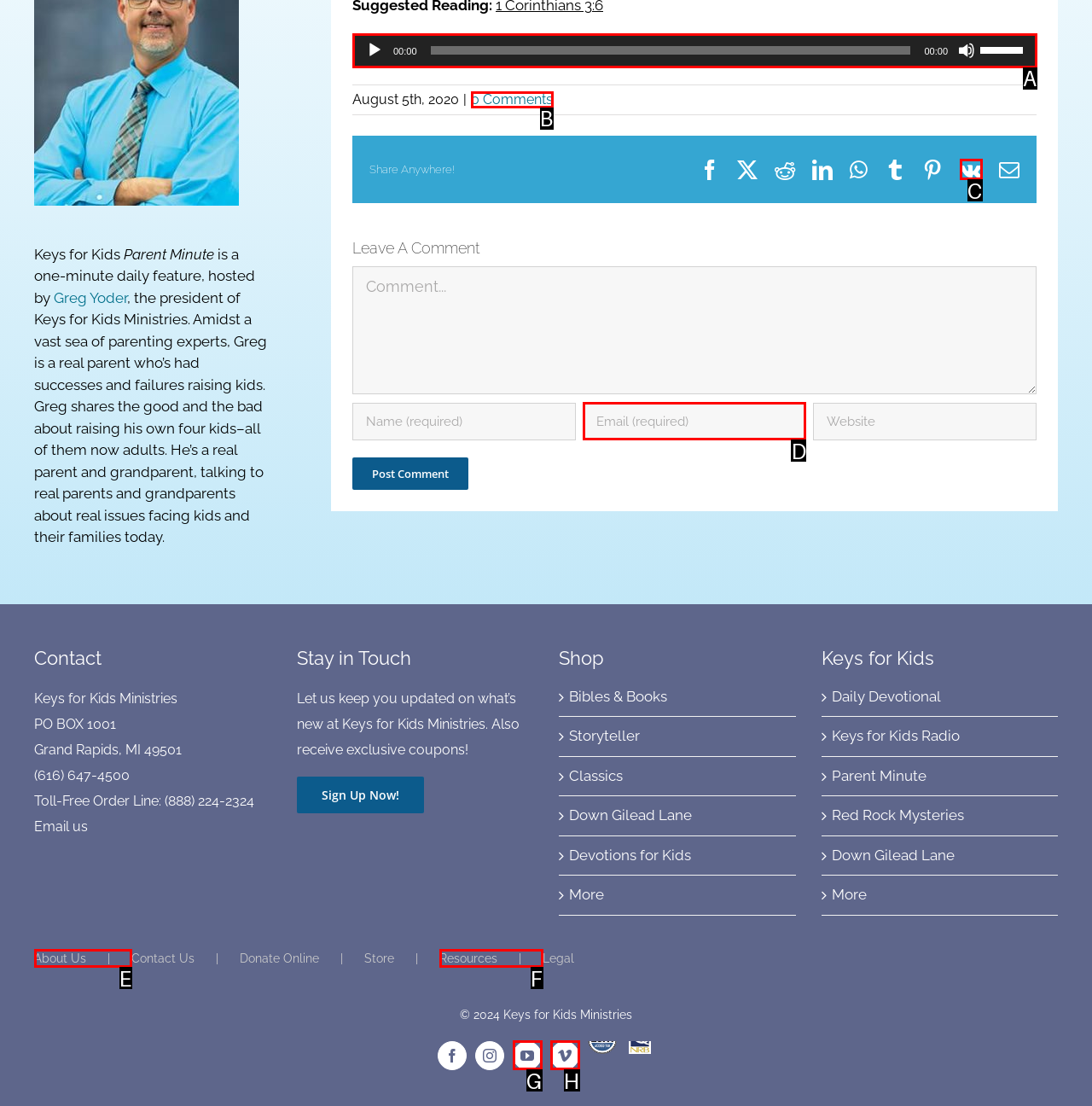Tell me which one HTML element best matches the description: Vimeo
Answer with the option's letter from the given choices directly.

H